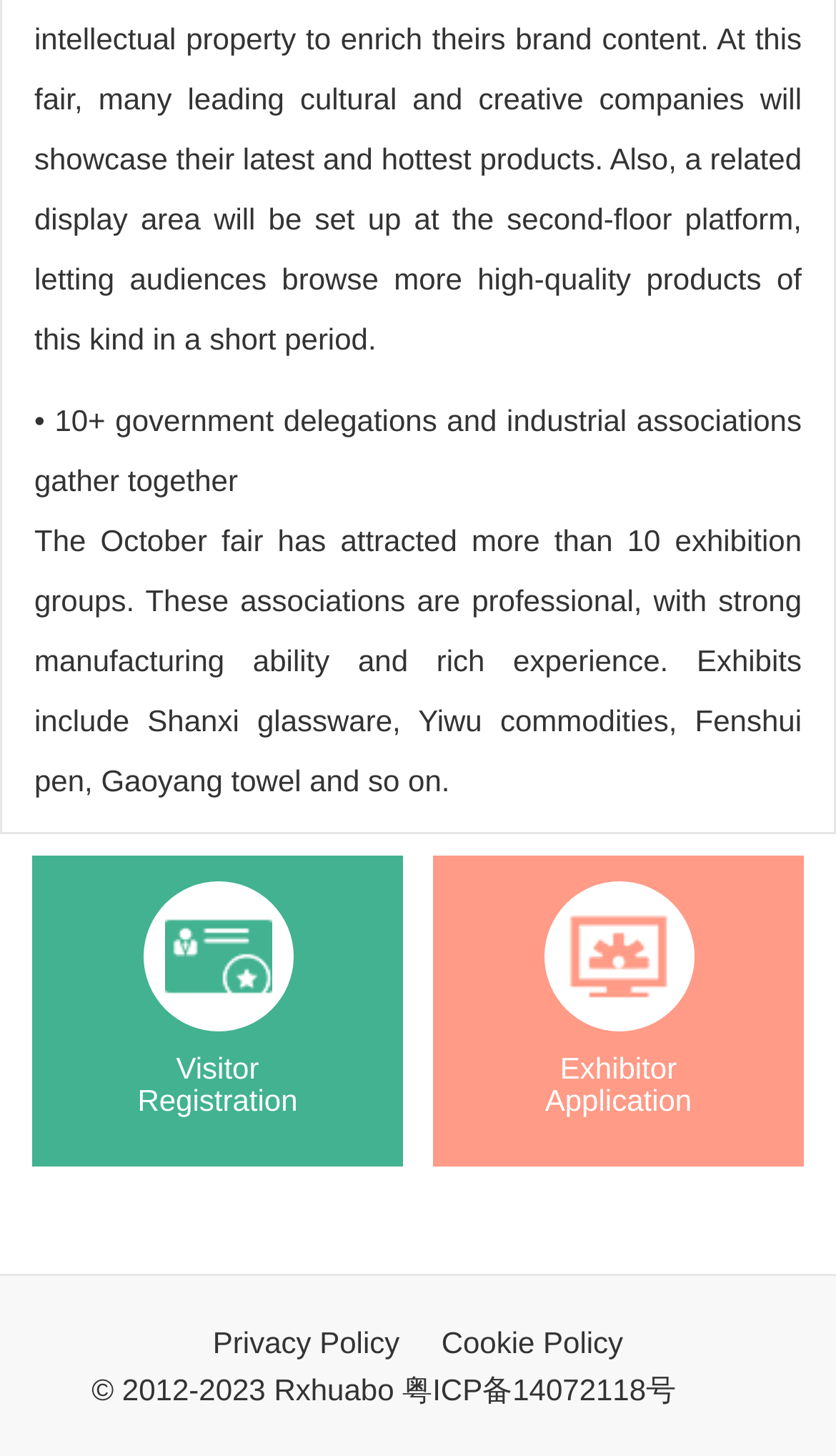Please provide a comprehensive response to the question below by analyzing the image: 
What is the copyright year range of the website?

The StaticText element at the bottom of the webpage displays the copyright information '© 2012-2023 Rxhuabo 粤ICP备14072118号', which indicates that the website's copyright year range is from 2012 to 2023.